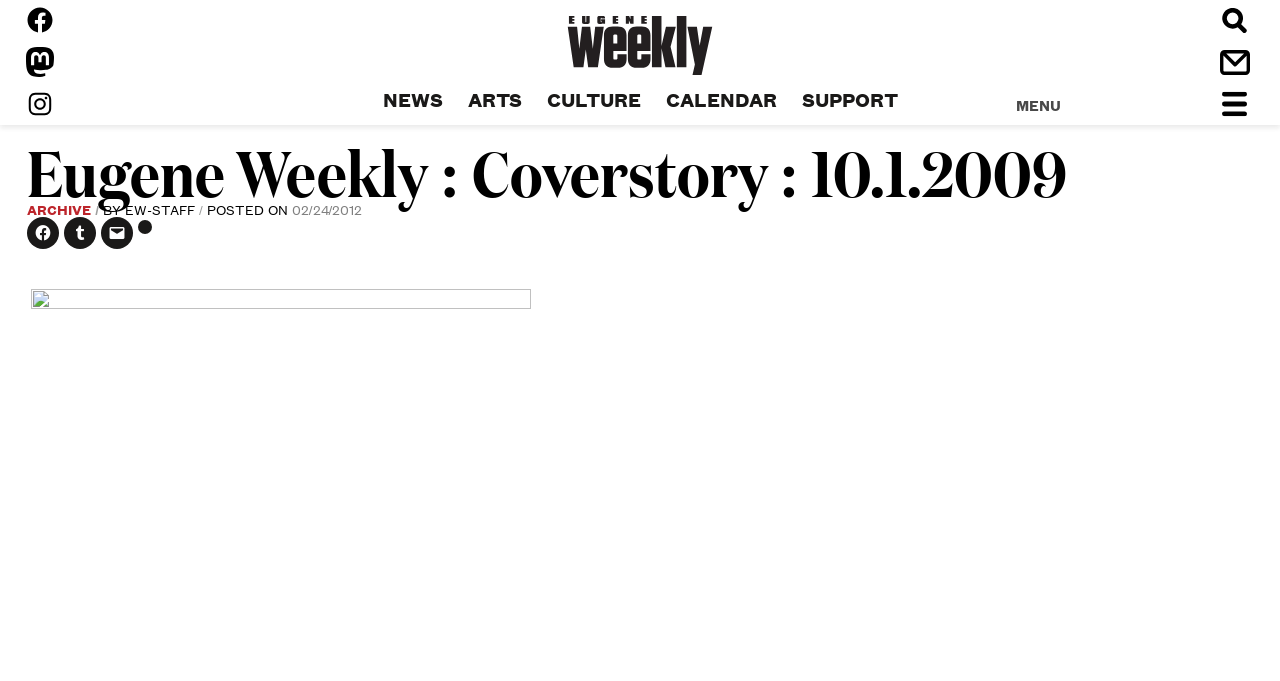Based on the element description, predict the bounding box coordinates (top-left x, top-left y, bottom-right x, bottom-right y) for the UI element in the screenshot: Contact Us

[0.788, 0.061, 0.98, 0.122]